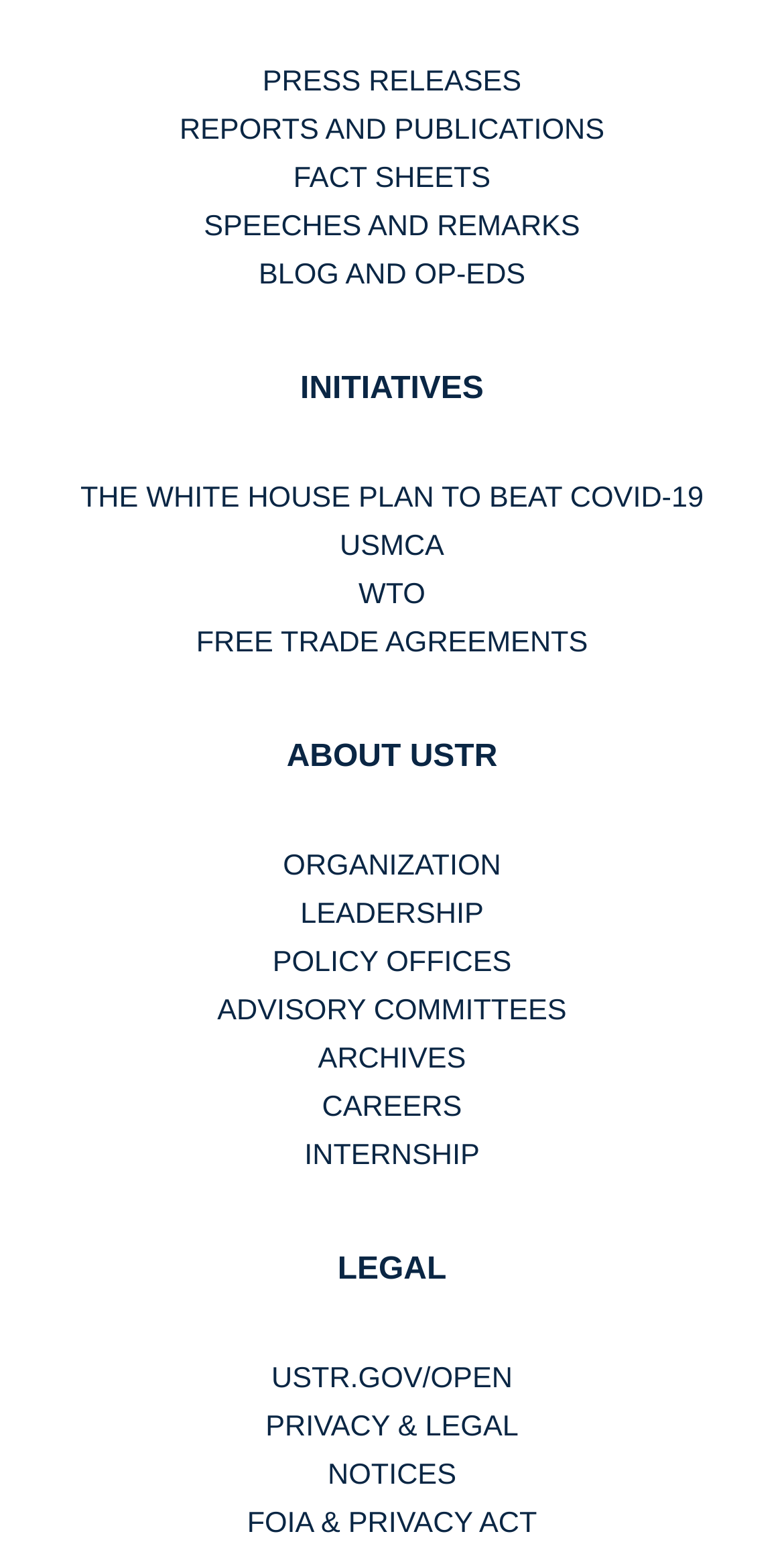Identify the bounding box for the element characterized by the following description: "FOIA & Privacy Act".

[0.315, 0.978, 0.685, 0.999]